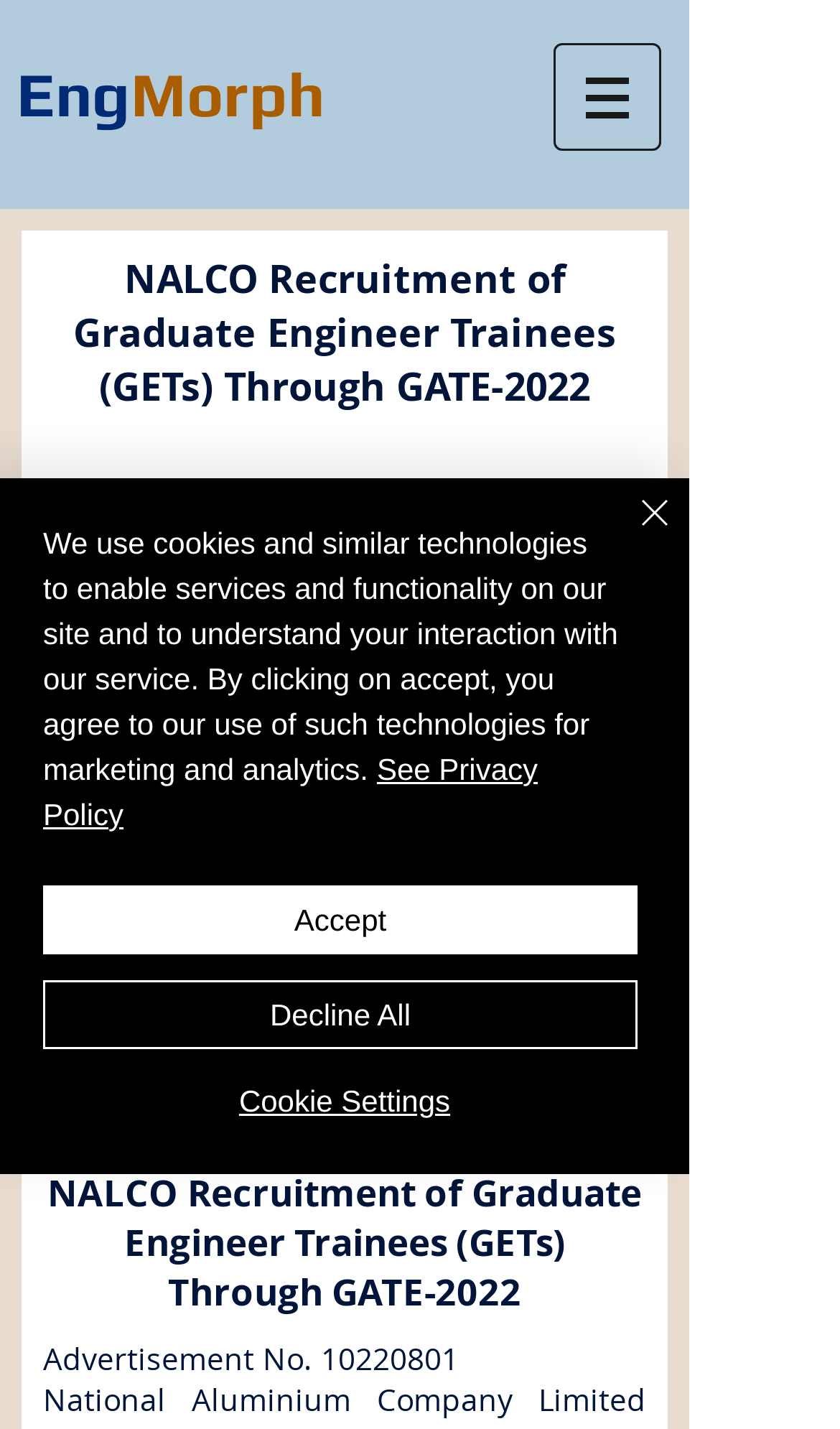Could you please study the image and provide a detailed answer to the question:
How many buttons are there in the navigation section?

I found the answer by looking at the navigation section which contains a button element with the text '' and an image element, indicating that there is only one button in the navigation section.